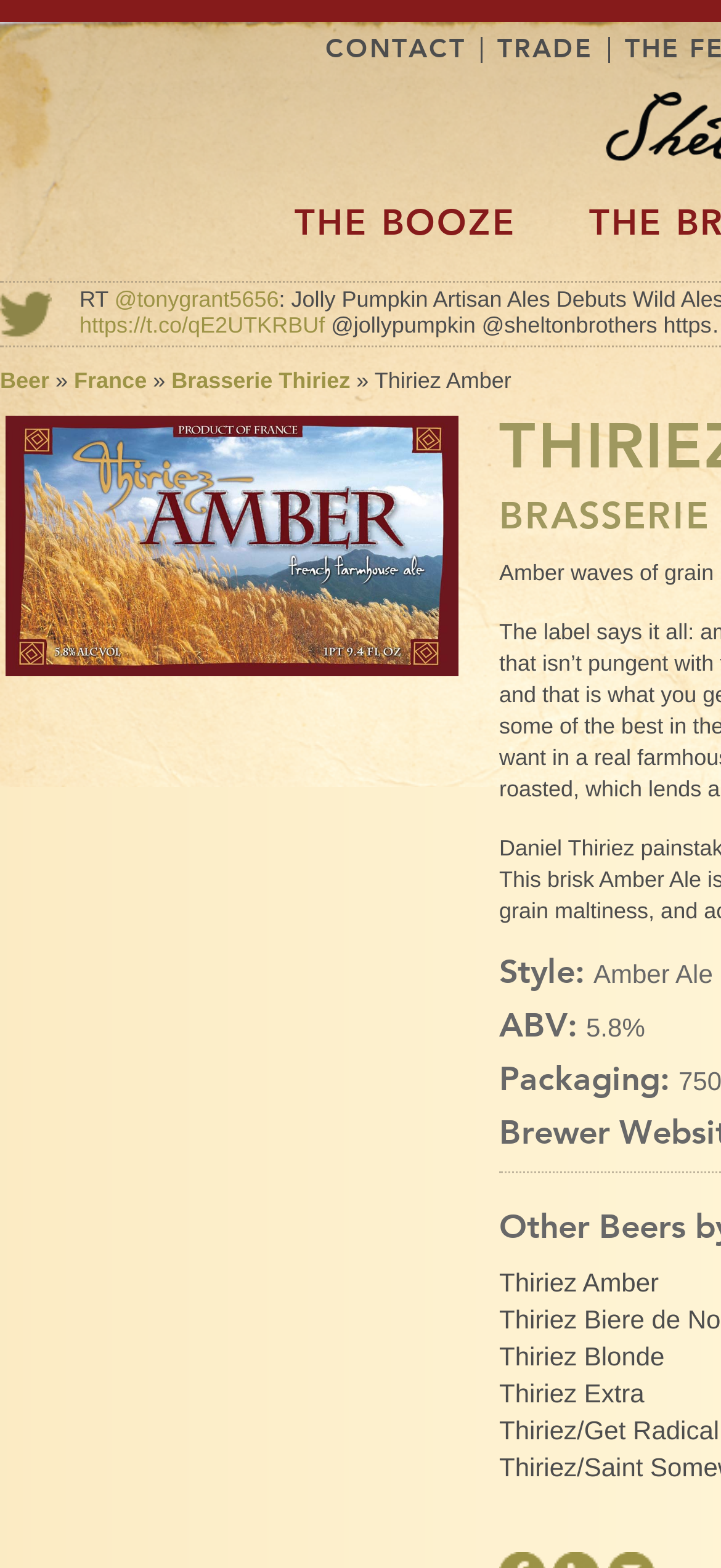What is the social media handle of the company?
Please provide an in-depth and detailed response to the question.

I found the social media handle by looking at the link '@tonygrant5656' located at [0.159, 0.183, 0.387, 0.199], which appears to be a Twitter handle.